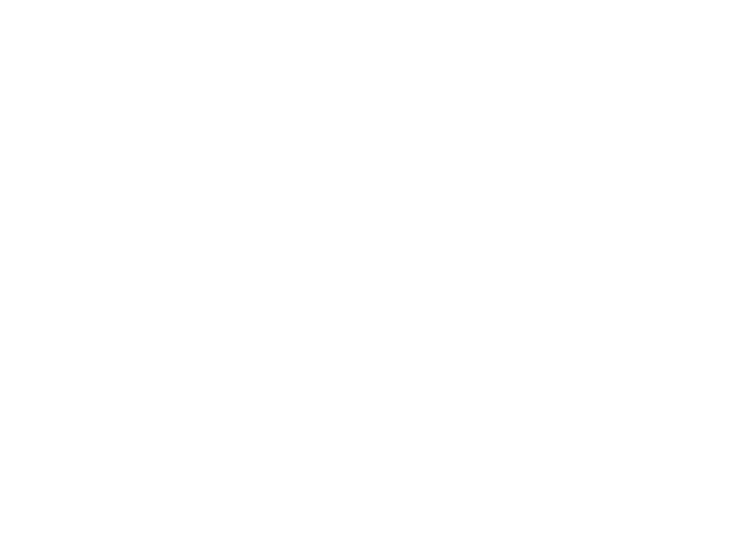Offer an in-depth caption for the image presented.

The image features a stylized graphic representation of an icon often associated with social media or networking. This particular icon may symbolize various functions or platforms related to connection and community interaction. The design denotes a connection point, suggesting social engagement, sharing, or networking opportunities. Given the context of the webpage, which discusses the Friends of Joe DiMaggio Playground, this icon likely serves as a link to social media platforms or encourages visitors to engage with the local community online, emphasizing the importance of social connectivity in promoting local initiatives and events.